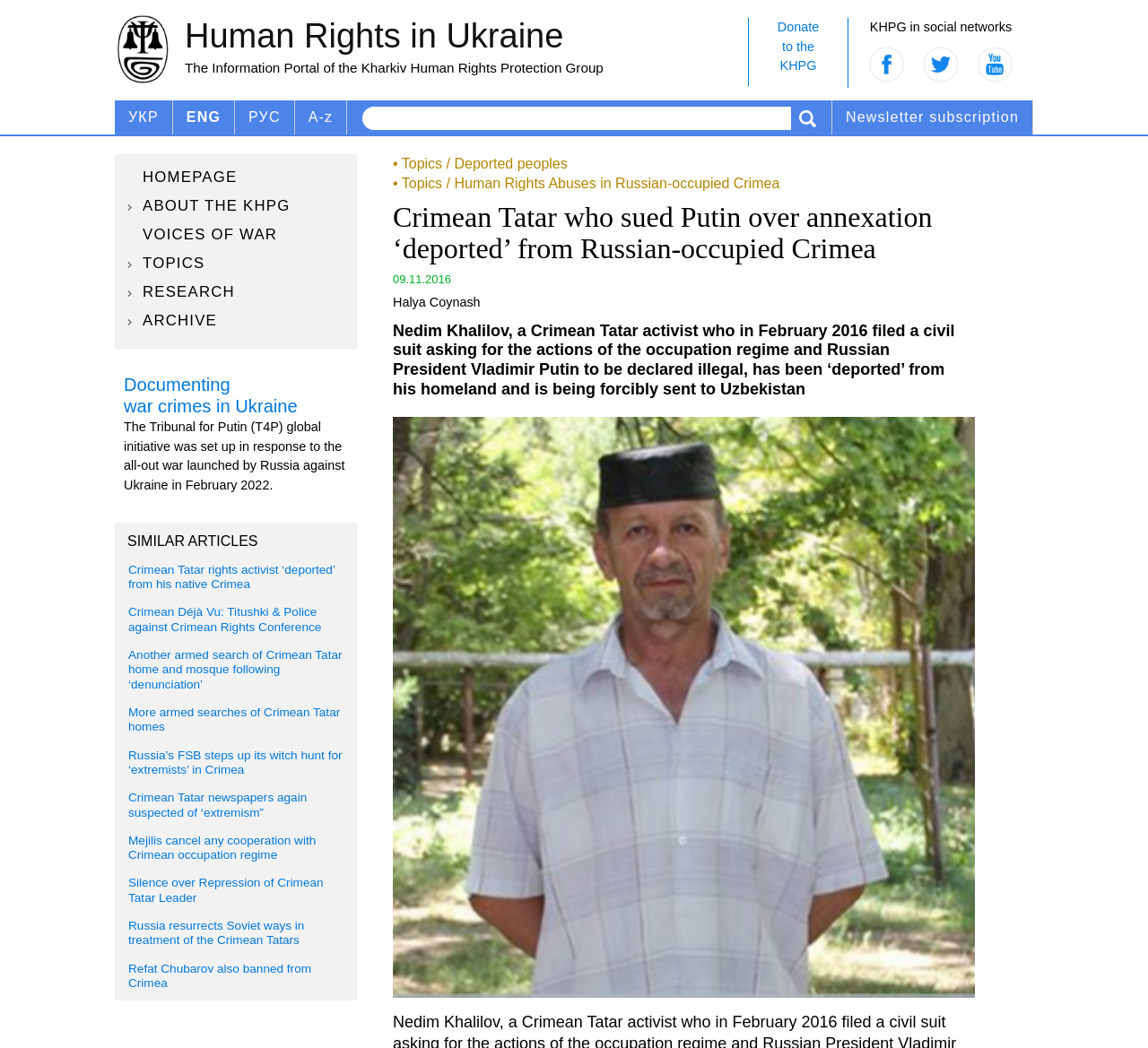Locate the bounding box coordinates of the region to be clicked to comply with the following instruction: "Visit the homepage". The coordinates must be four float numbers between 0 and 1, in the form [left, top, right, bottom].

[0.105, 0.159, 0.31, 0.18]